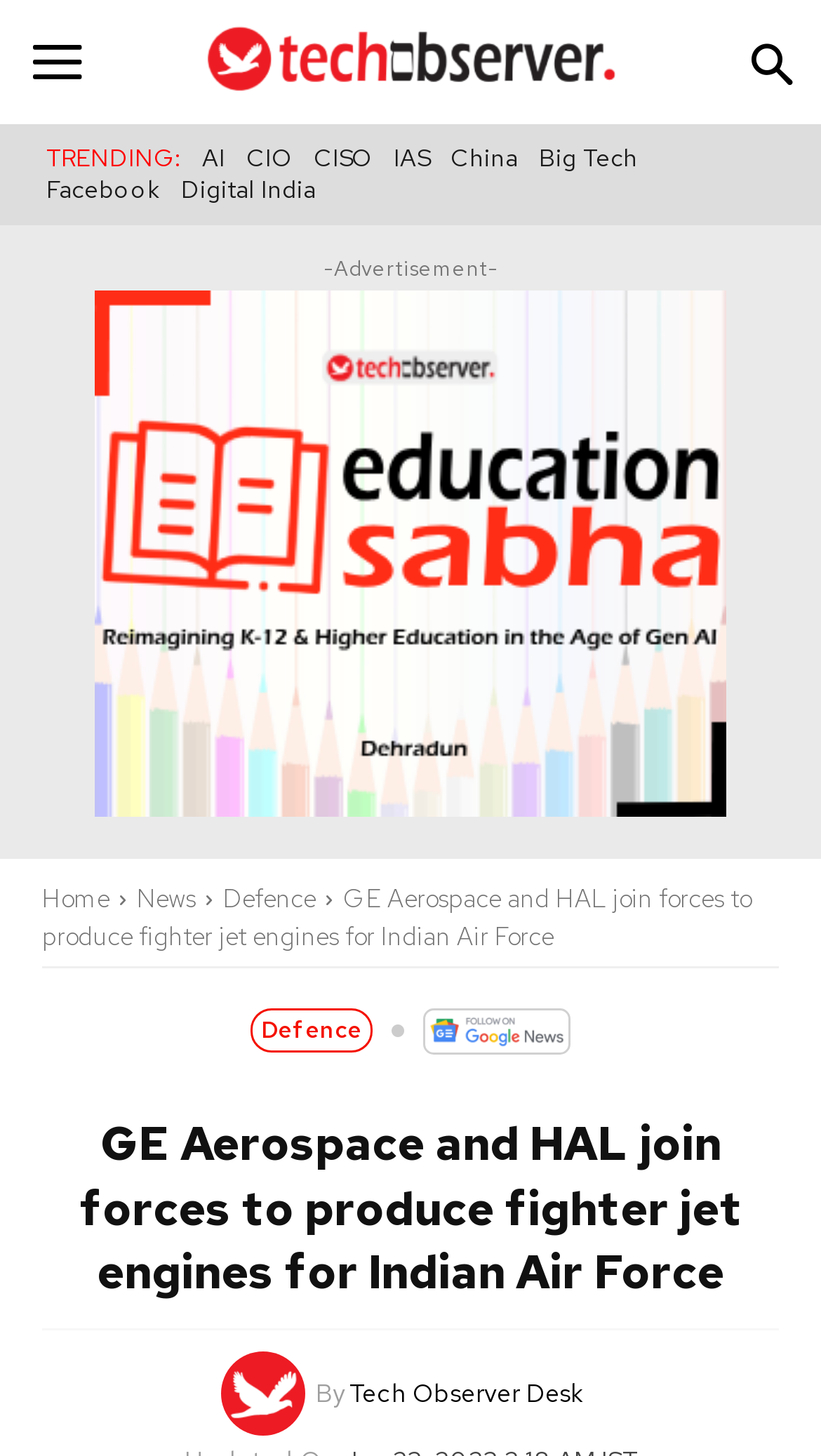What is the name of the magazine?
From the image, provide a succinct answer in one word or a short phrase.

Tech Observer Magazine